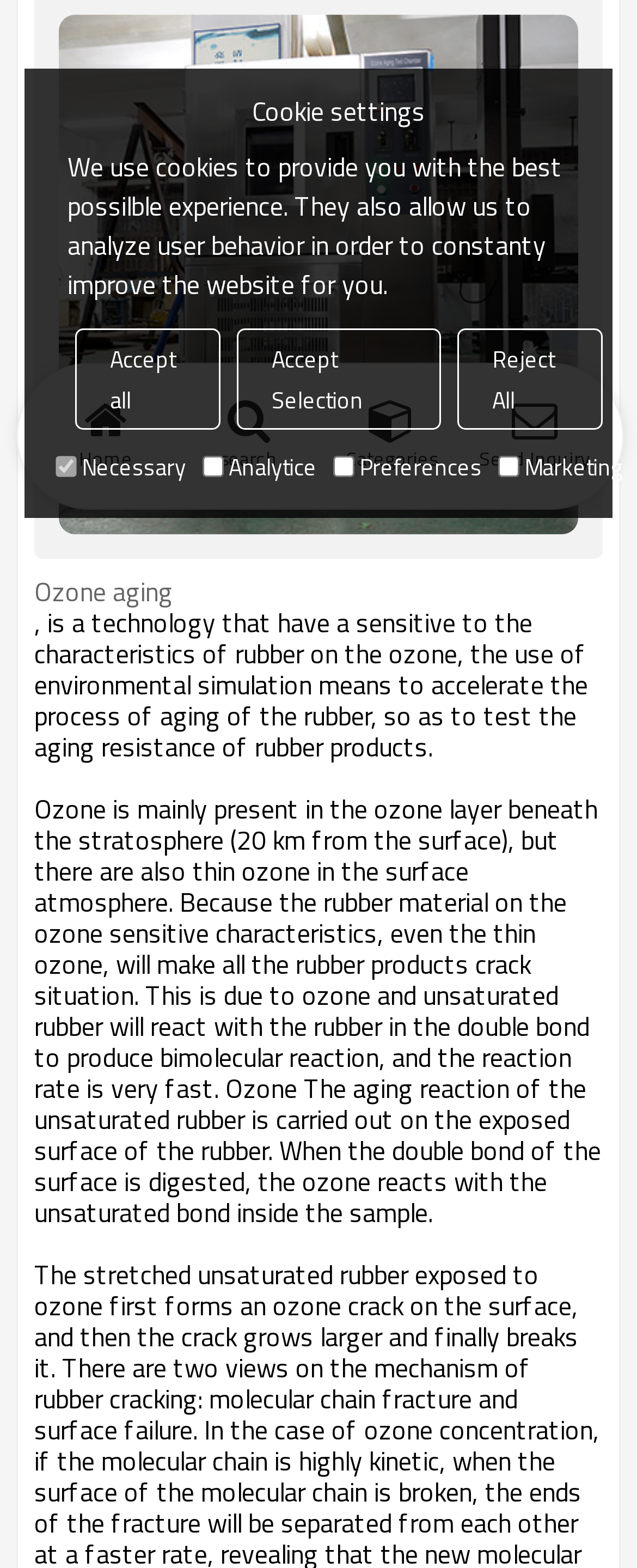Determine the bounding box coordinates (top-left x, top-left y, bottom-right x, bottom-right y) of the UI element described in the following text: Home

[0.054, 0.243, 0.278, 0.303]